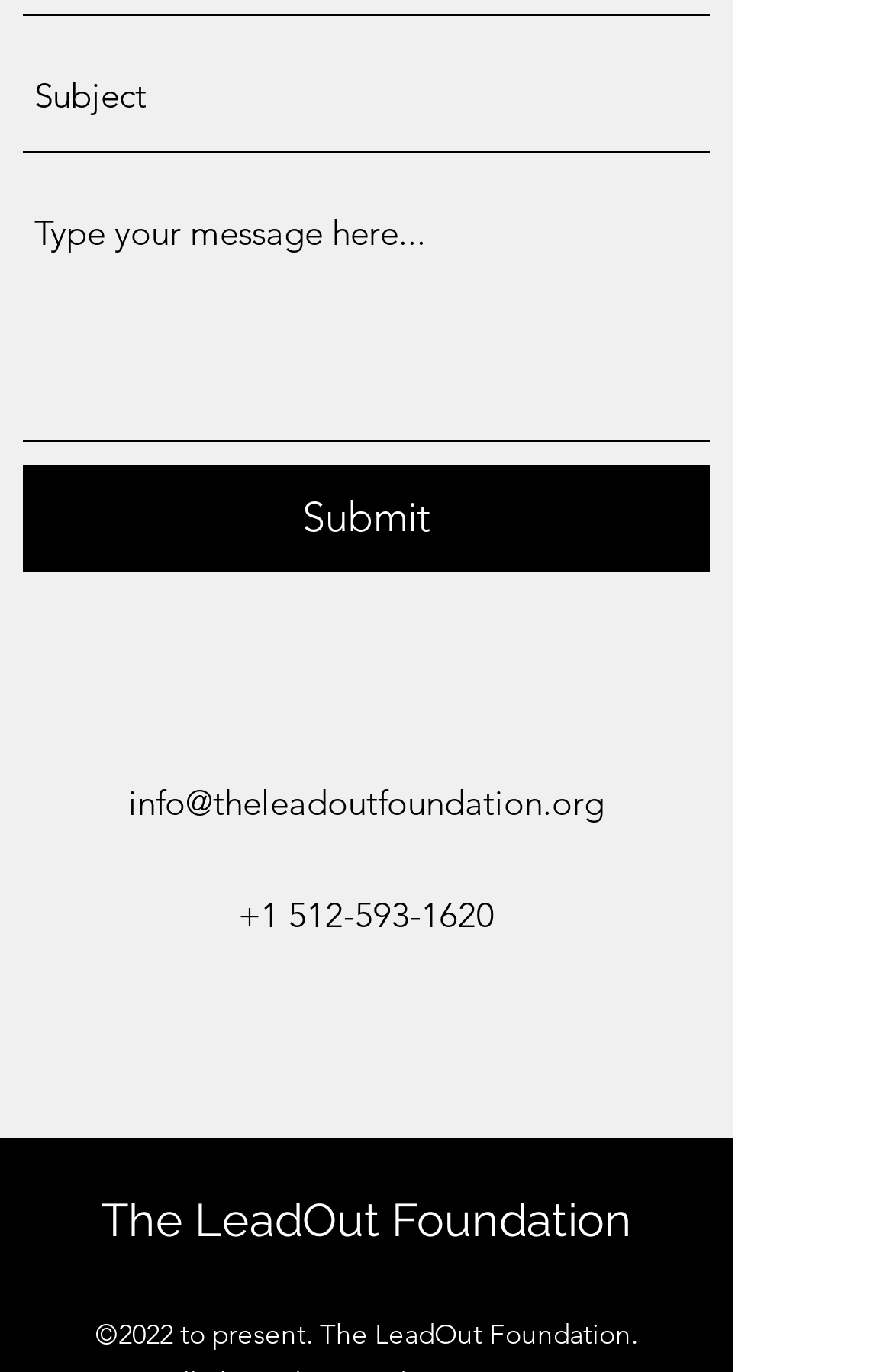Provide a brief response in the form of a single word or phrase:
What is the email address to contact?

info@theleadoutfoundation.org